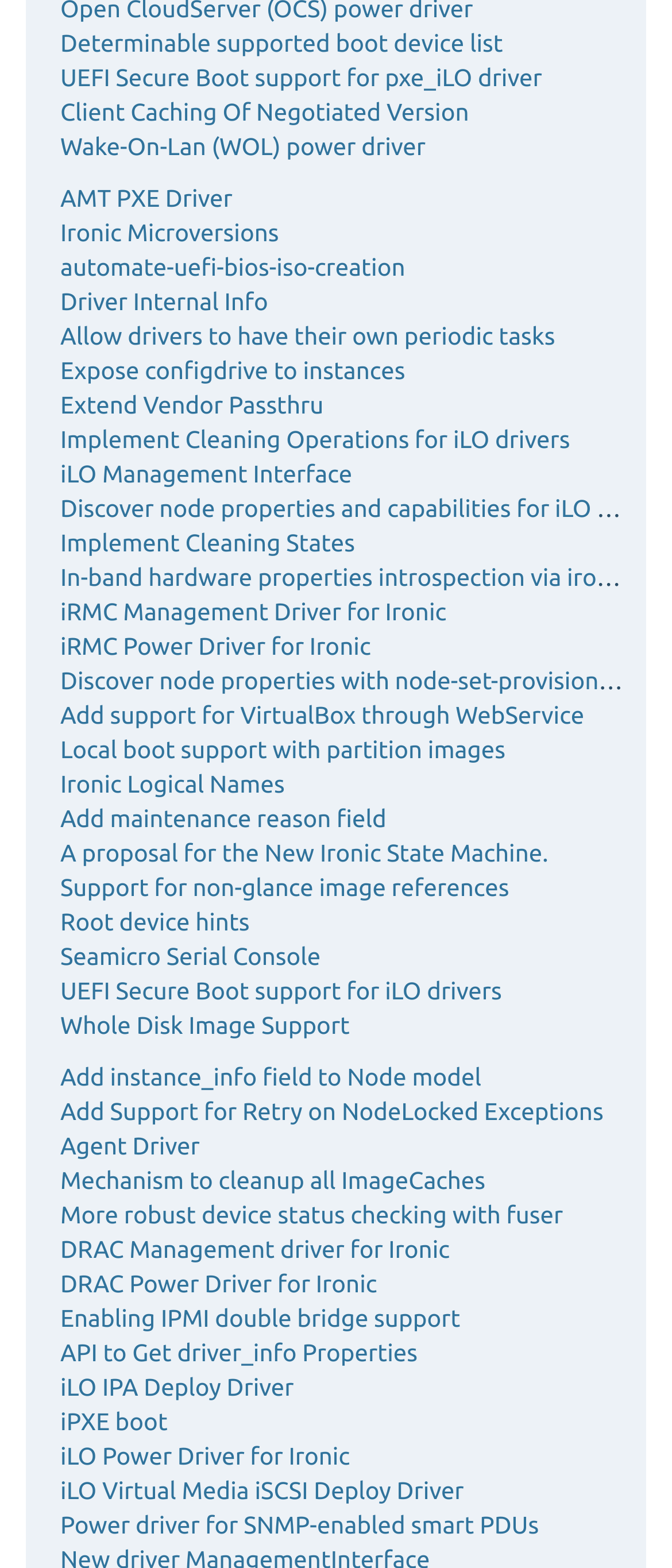Determine the bounding box coordinates of the clickable area required to perform the following instruction: "Read about automate-uefi-bios-iso-creation". The coordinates should be represented as four float numbers between 0 and 1: [left, top, right, bottom].

[0.09, 0.162, 0.603, 0.179]